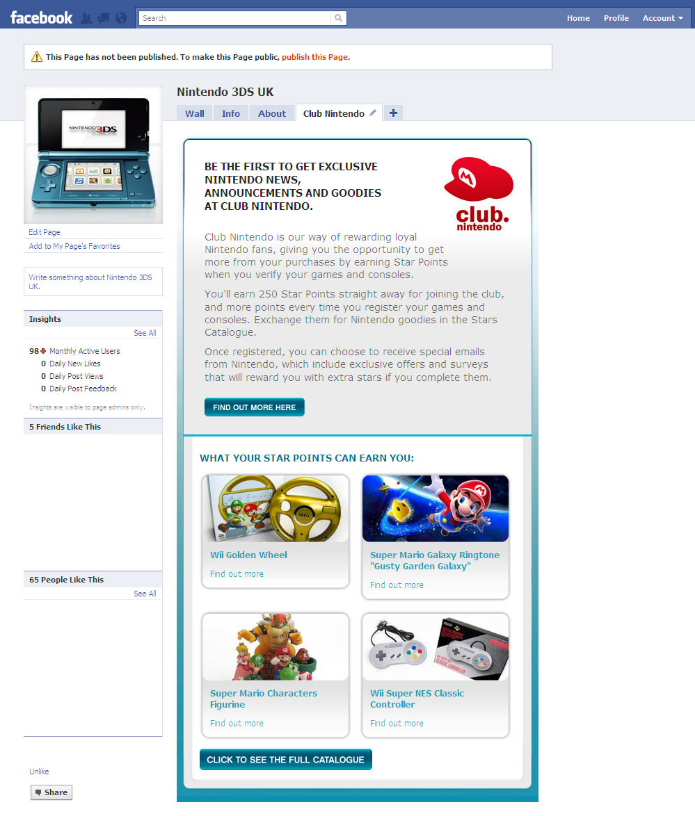Break down the image and describe every detail you can observe.

The image showcases the Nintendo 3DS Facebook info page, featuring the console prominently displayed in its striking turquoise color. The design highlights an open 3DS, showcasing its dual screens with vibrant graphics, representing the device's capability for immersive gaming experiences. Surrounding the console is a range of promotional content aimed at engaging Nintendo fans, which includes information about the Club Nintendo loyalty program, encouraging users to earn Star Points through their purchases. The page also highlights exclusive offers and the ability to redeem points for various Nintendo goodies. Overall, the image reflects a vibrant community space tailored for fans to connect and access exclusive content related to Nintendo's products and services.